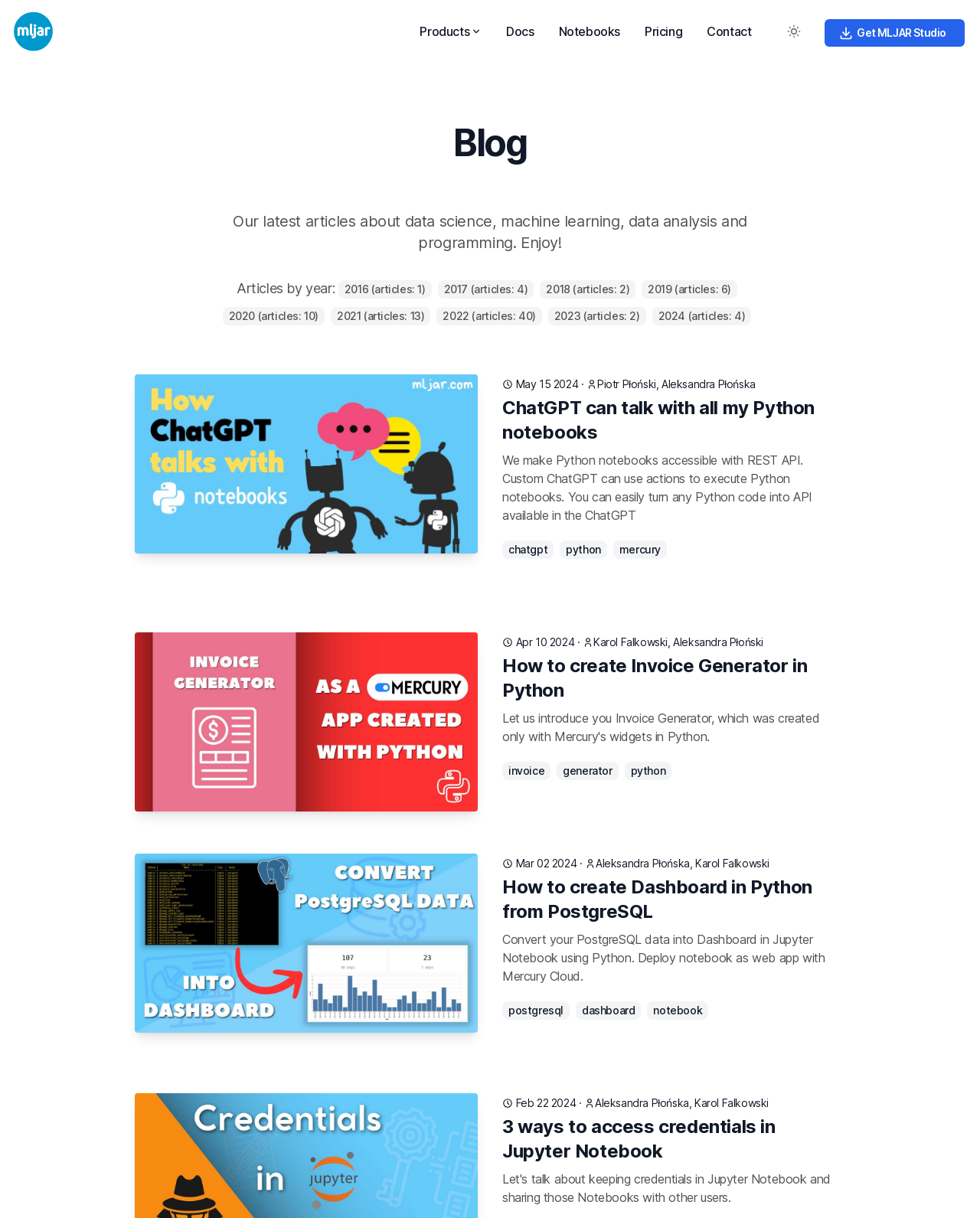Answer succinctly with a single word or phrase:
What type of content is available on this webpage?

Articles and blog posts